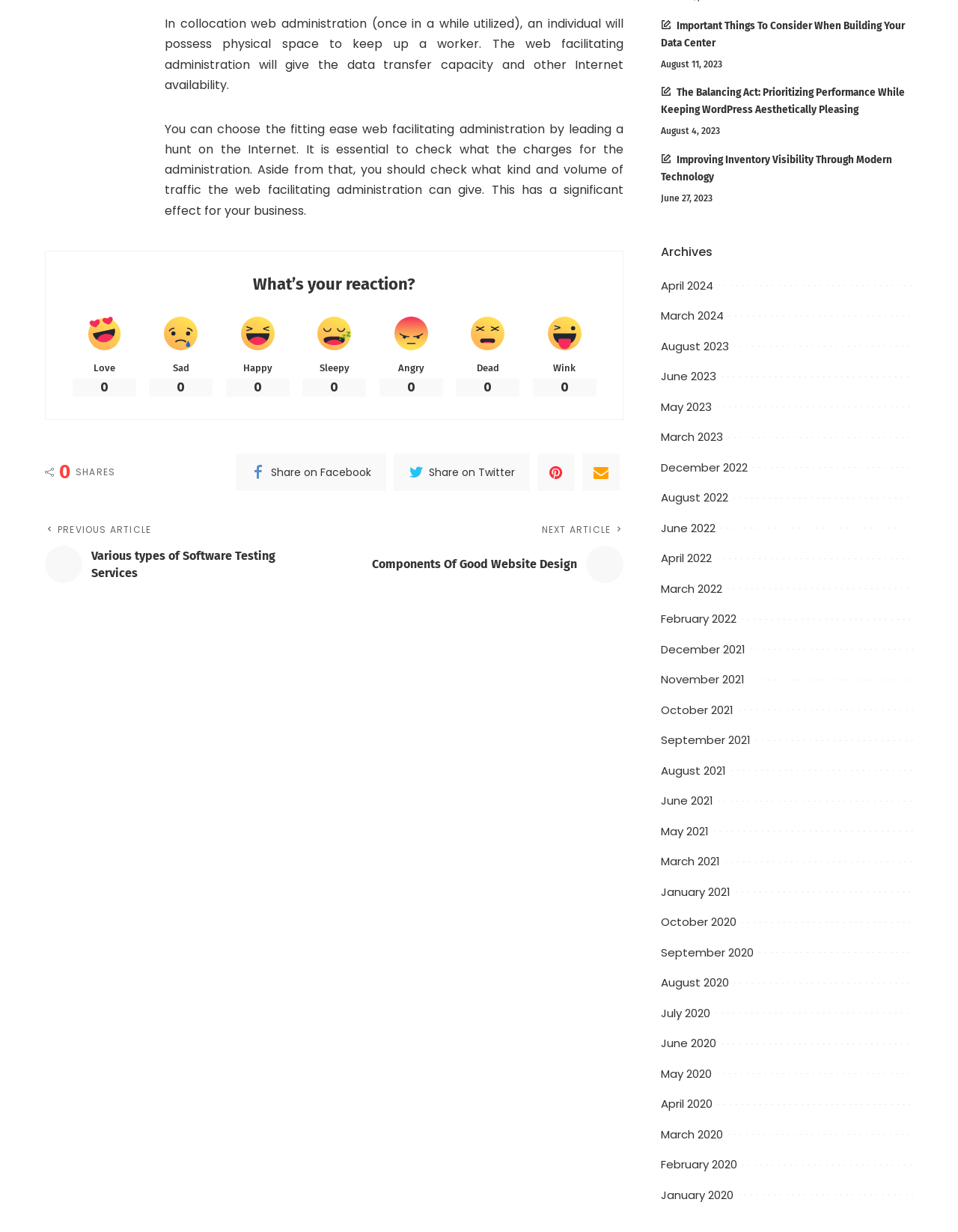How many archived months are listed?
Kindly offer a detailed explanation using the data available in the image.

The number of archived months can be determined by counting the link elements with text in the format 'Month Year.................................................', which represent 24 different months.